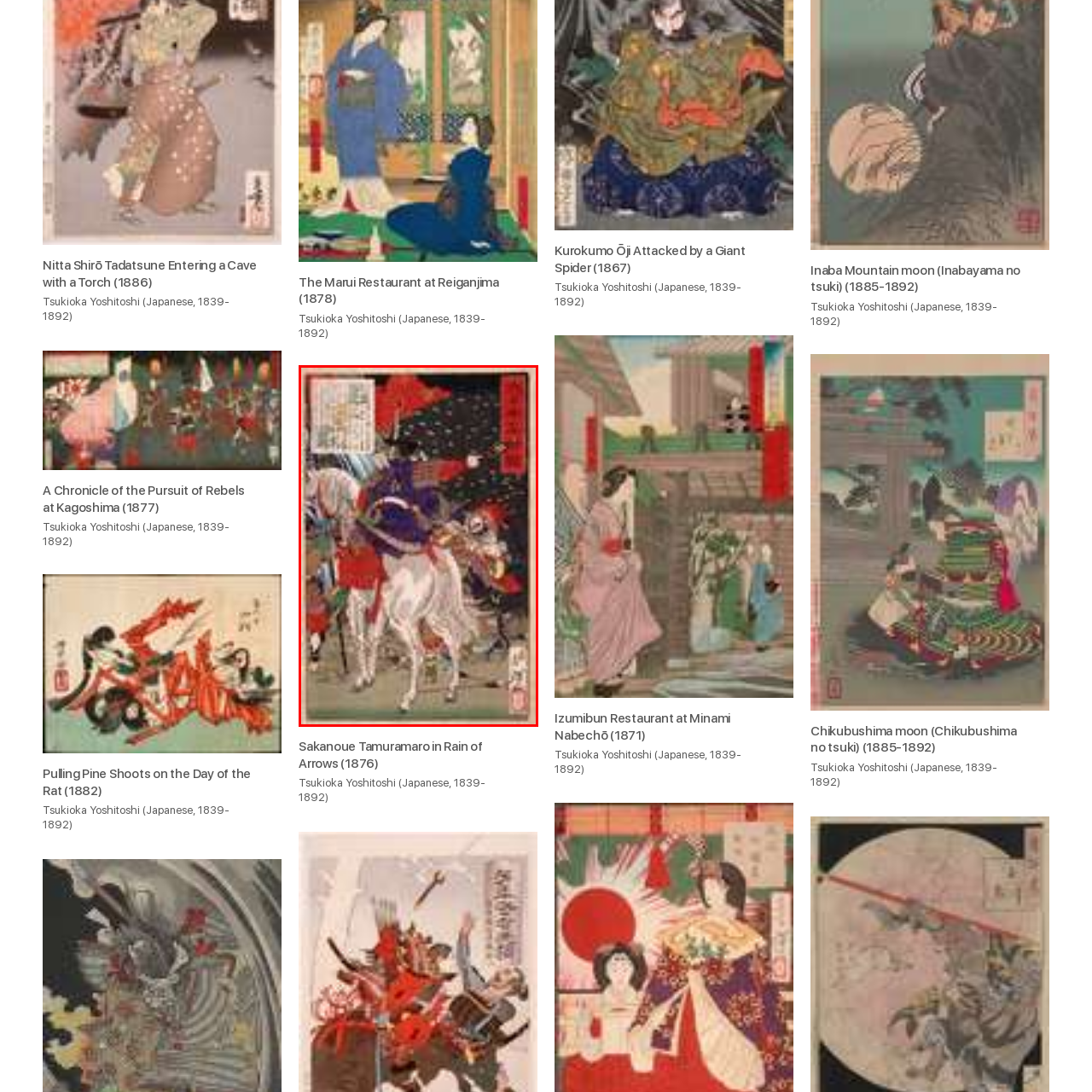Explain thoroughly what is happening in the image that is surrounded by the red box.

The image titled "Sakanoue Tamuramaro in Rain of Arrows" (1876) showcases a dramatic and dynamic scene depicting the legendary Japanese military commander Sakanoue Tamuramaro. Riding a spirited white horse, he is portrayed in vibrant colors, adorned in traditional armor that features intricate patterns. The commander is depicted gesturing emphatically, possibly rallying his troops or strategizing in the heat of battle. 

In the background, soldiers and archers are seen, with arrows raining down around them, emphasizing the intensity of combat. This piece, created by renowned artist Tsukioka Yoshitoshi (Japanese, 1839-1892), captures both the valor and chaos of the era, symbolizing the bravery and leadership of Tamuramaro during his exploits. Rich in detail and historical context, this artwork is a striking representation of 19th-century Japanese woodblock printing that serves to honor legendary figures from Japan's storied past.